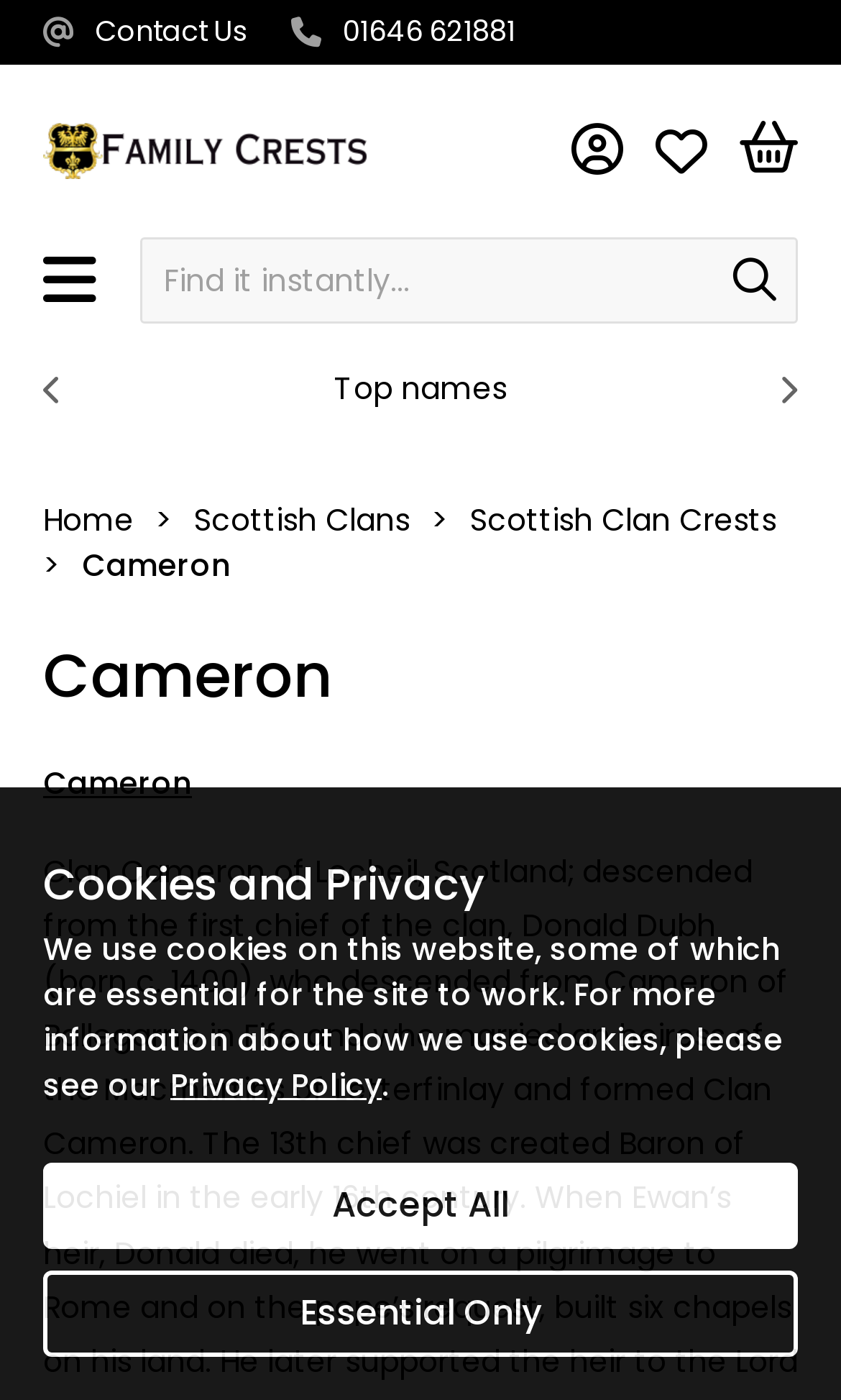Find the bounding box of the UI element described as follows: "Home".

[0.051, 0.356, 0.159, 0.387]